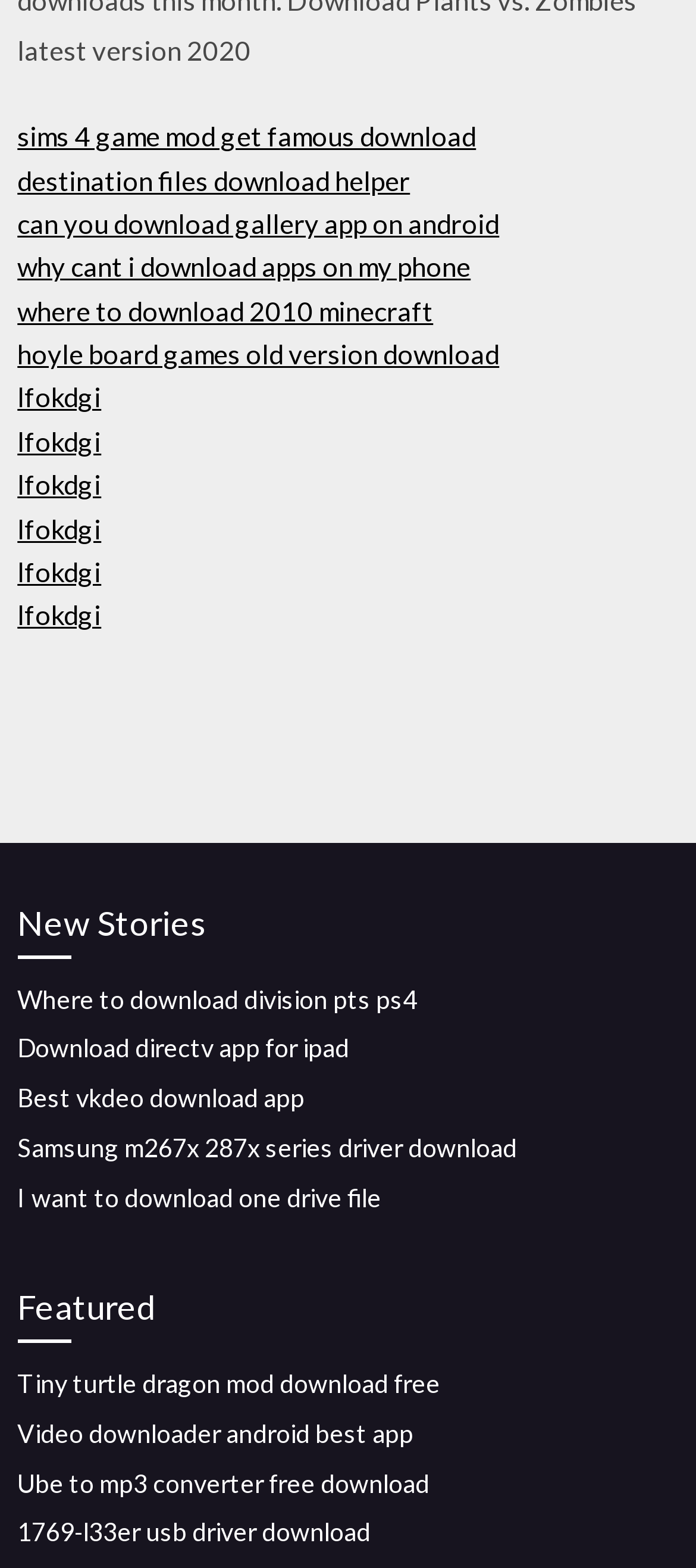Locate the bounding box coordinates of the clickable area needed to fulfill the instruction: "Get Tiny turtle dragon mod download free".

[0.025, 0.873, 0.633, 0.892]